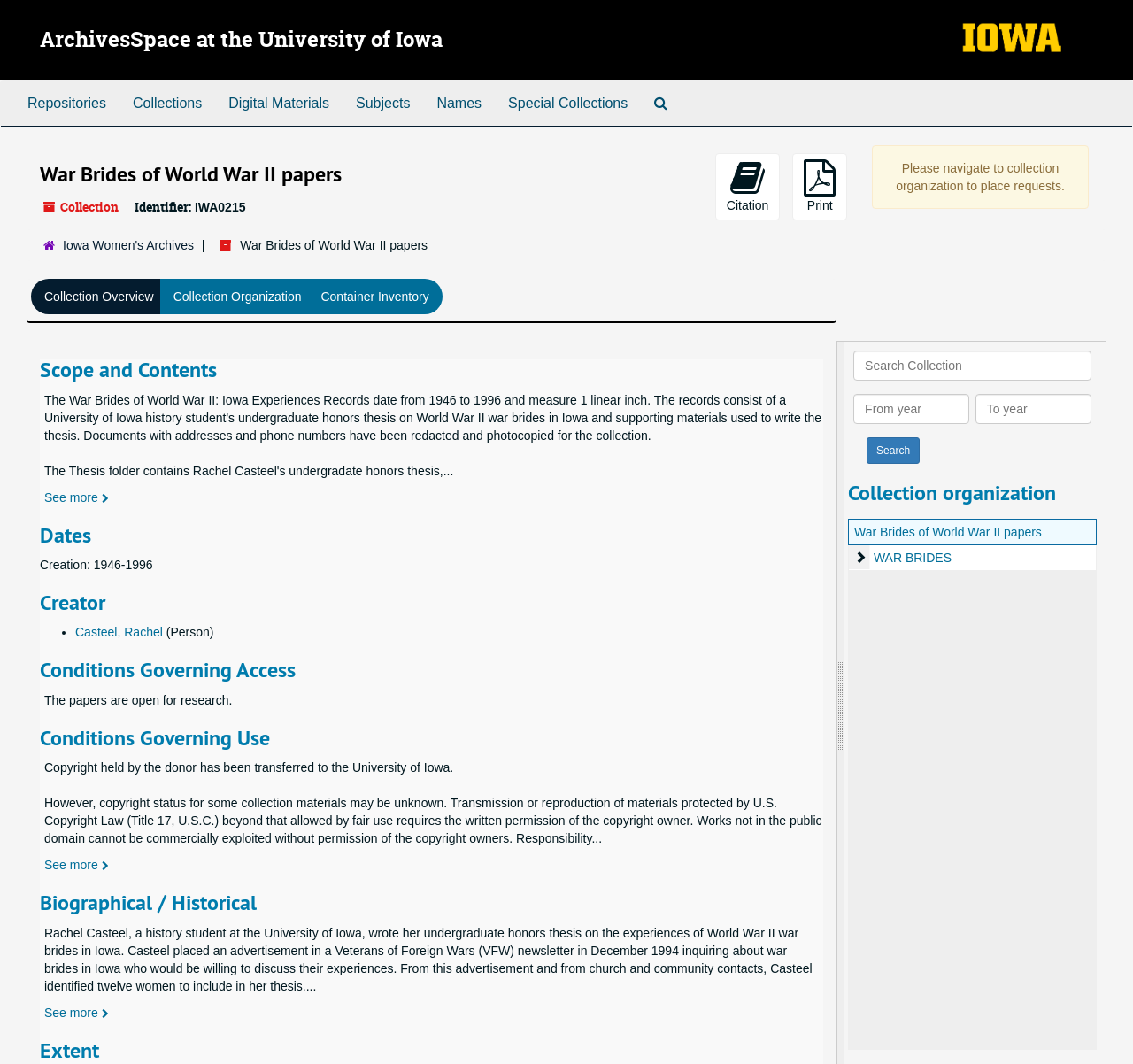Summarize the webpage with intricate details.

This webpage is about the "War Brides of World War II papers" collection at the University of Iowa ArchivesSpace. At the top, there is a heading with the title of the collection and a link to the ArchivesSpace at the University of Iowa. Below this, there is an image of the University of Iowa Special Collections and Archives.

On the top navigation bar, there are links to "Repositories", "Collections", "Digital Materials", "Subjects", "Names", "Special Collections", and "Search The Archives". 

The main content of the page is divided into several sections. The first section has a heading "War Brides of World War II papers" and provides information about the collection, including its identifier "IWA0215". There are also page actions buttons for citation and printing.

Below this, there is a hierarchical navigation section with a link to "Iowa Women's Archives" and the current collection "War Brides of World War II papers". 

The next section has links to "Collection Overview", "Collection Organization", and "Container Inventory". 

Following this, there are several sections with headings "Scope and Contents", "Dates", "Creator", "Conditions Governing Access", "Conditions Governing Use", "Biographical / Historical", and "Extent". Each section provides relevant information about the collection, including the creation dates, the creator, and the conditions for access and use.

There is also a search function on the page, allowing users to search the collection by year. The search function has two text boxes for "From year" and "To year" and a search button.

Finally, there is a section with a heading "Collection organization" that provides links to the collection organization and a button to expand or collapse the section.